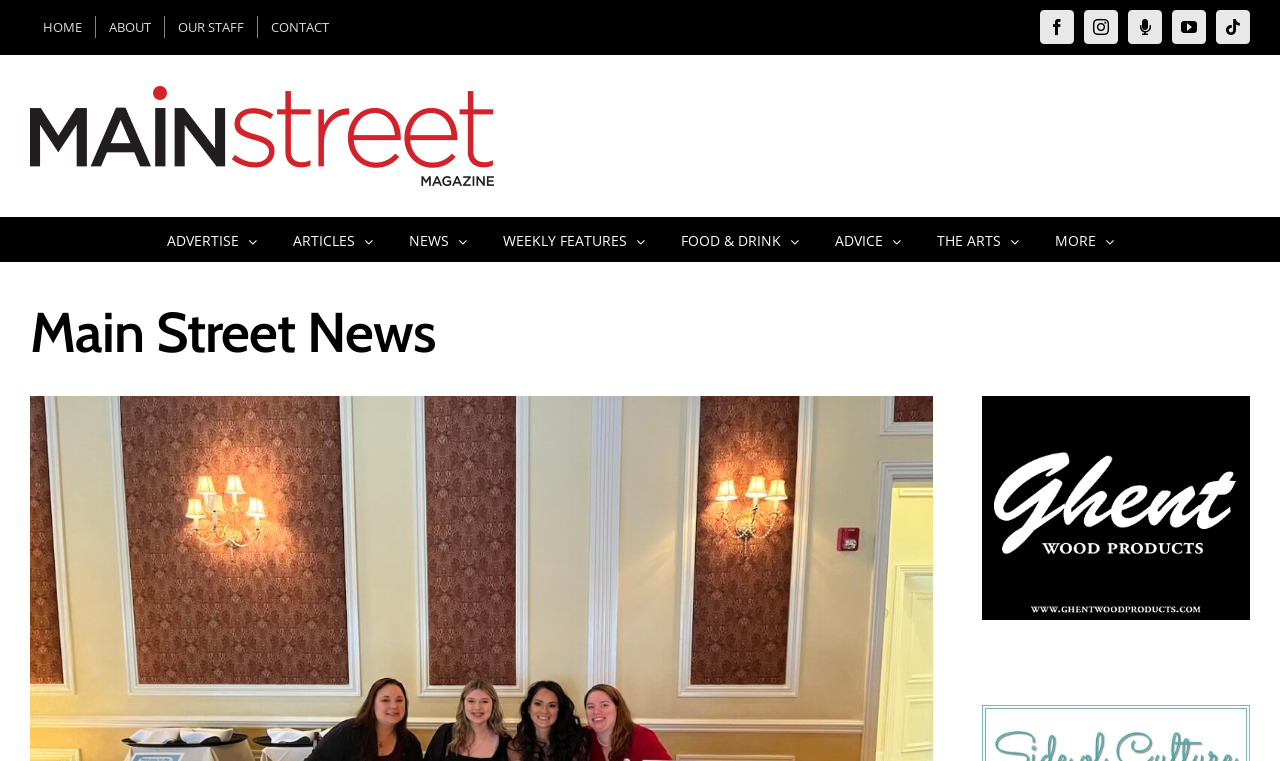Can you find and provide the main heading text of this webpage?

Main Street News